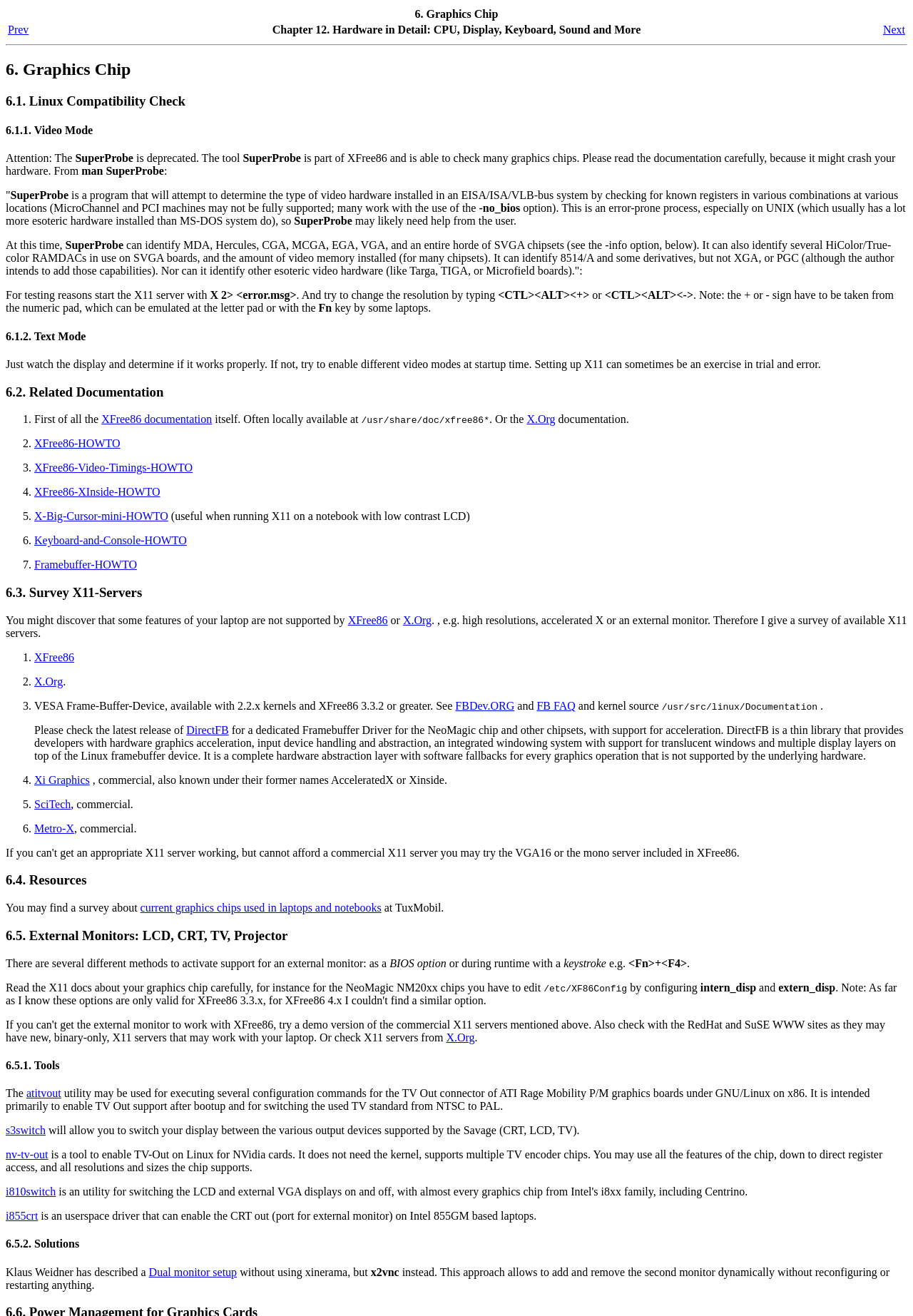What is the purpose of SuperProbe?
Provide a detailed and well-explained answer to the question.

According to the webpage, SuperProbe is a program that attempts to determine the type of video hardware installed in an EISA/ISA/VLB-bus system by checking for known registers in various combinations at various locations.